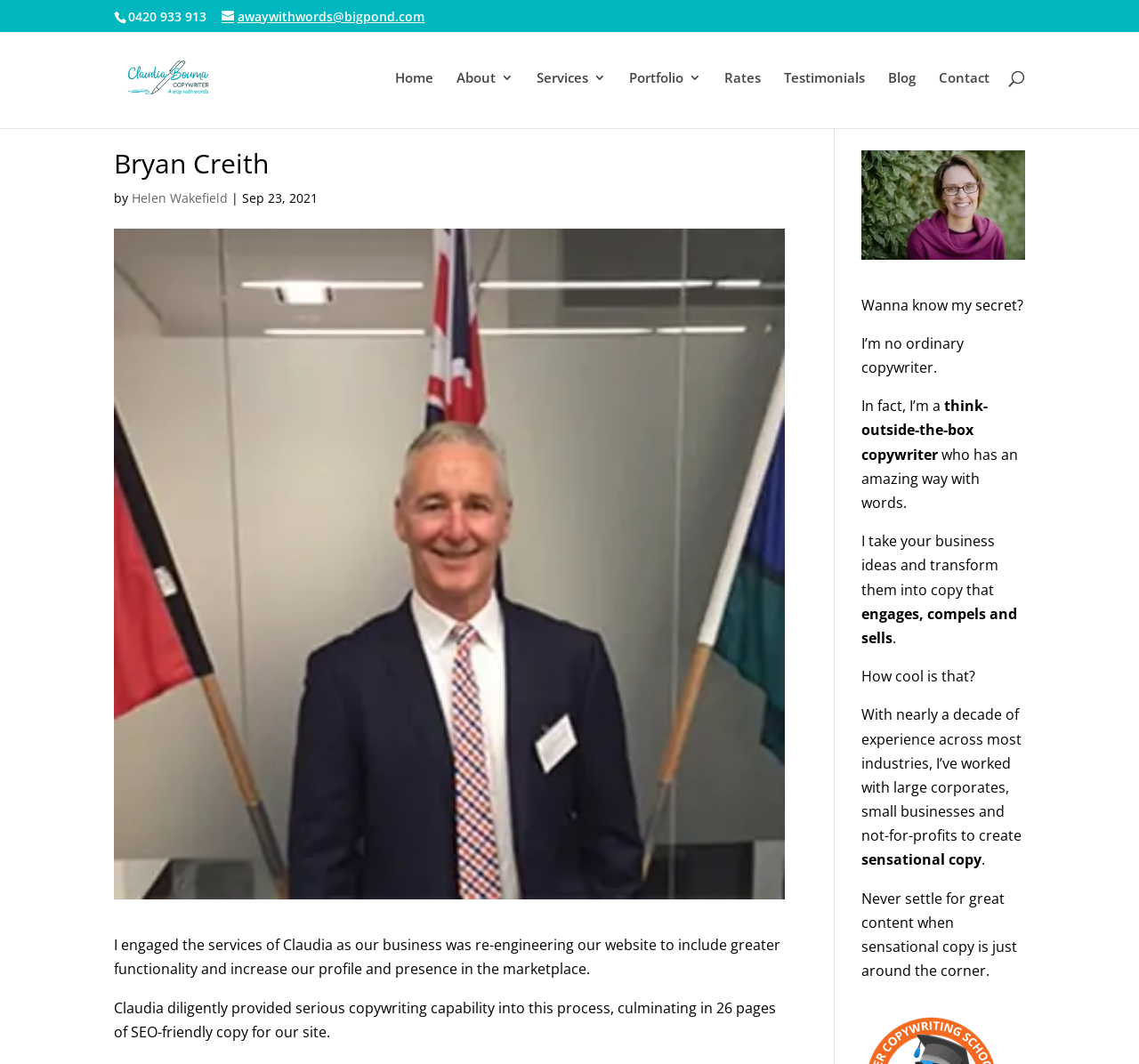Elaborate on the different components and information displayed on the webpage.

This webpage is about Claudia Bouma, a copywriter. At the top left, there is a phone number "0420 933 913" and an email address "awaywithwords@bigpond.com". Below them, there is a link to Claudia Bouma's website and an image of her logo. 

On the top right, there is a navigation menu with links to "Home", "About", "Services", "Portfolio", "Rates", "Testimonials", "Blog", and "Contact". 

Below the navigation menu, there is a search bar that spans across the page. 

The main content of the webpage is divided into two sections. On the left, there is a testimonial from Bryan Creith, who engaged Claudia's services to re-engineer his website. The testimonial is accompanied by an image of Bryan Creith. 

On the right, there is a section that introduces Claudia Bouma as a copywriter. It starts with a question "Wanna know my secret?" and then describes Claudia as a "think-outside-the-box copywriter" who can transform business ideas into engaging and compelling copy. This section includes several short paragraphs of text and an image of Claudia Bouma.